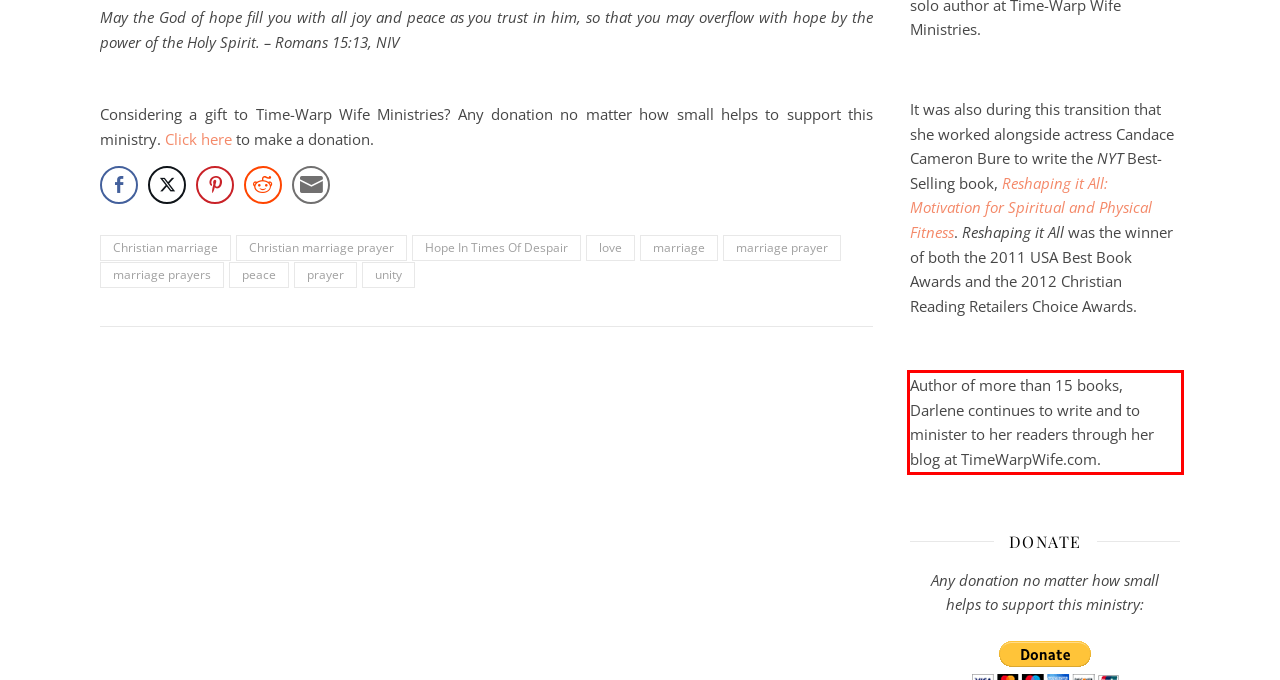Given a webpage screenshot, identify the text inside the red bounding box using OCR and extract it.

Author of more than 15 books, Darlene continues to write and to minister to her readers through her blog at TimeWarpWife.com.